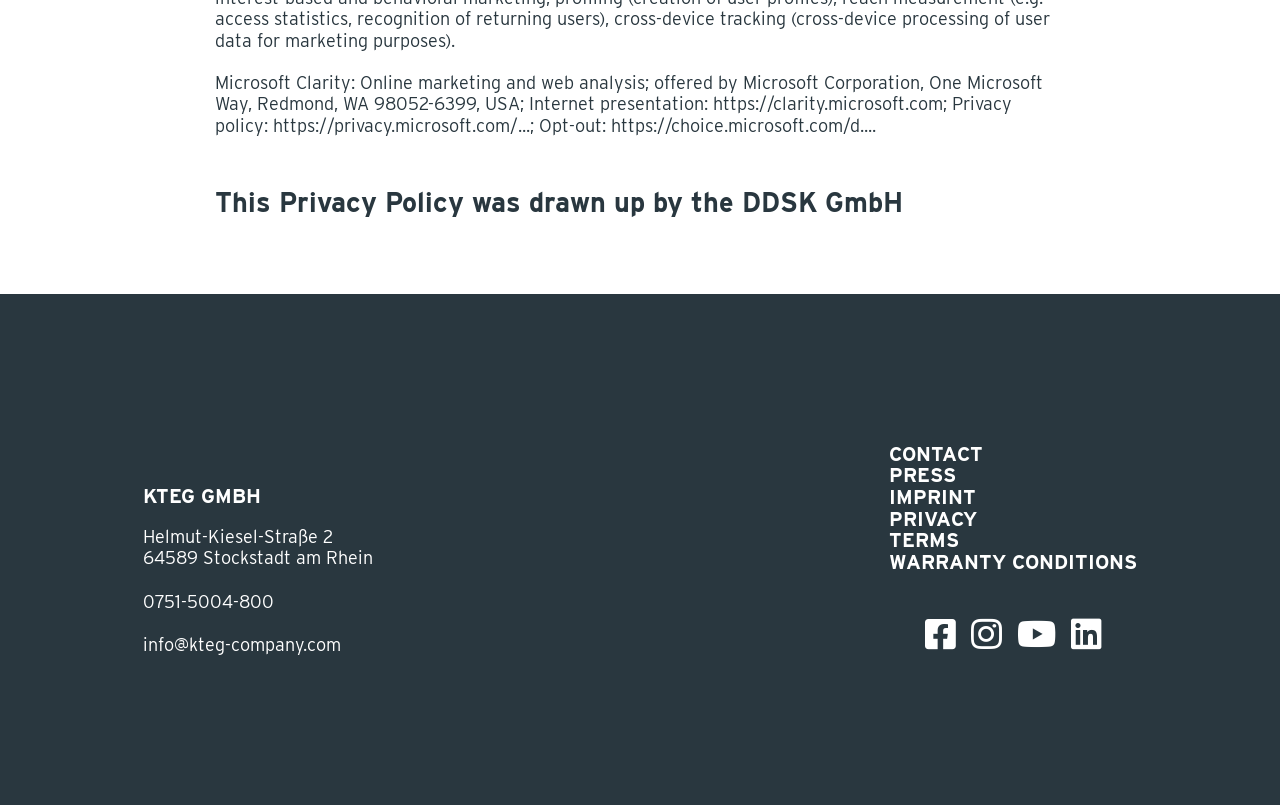Please determine the bounding box coordinates of the element to click on in order to accomplish the following task: "visit Microsoft Clarity website". Ensure the coordinates are four float numbers ranging from 0 to 1, i.e., [left, top, right, bottom].

[0.557, 0.116, 0.737, 0.143]